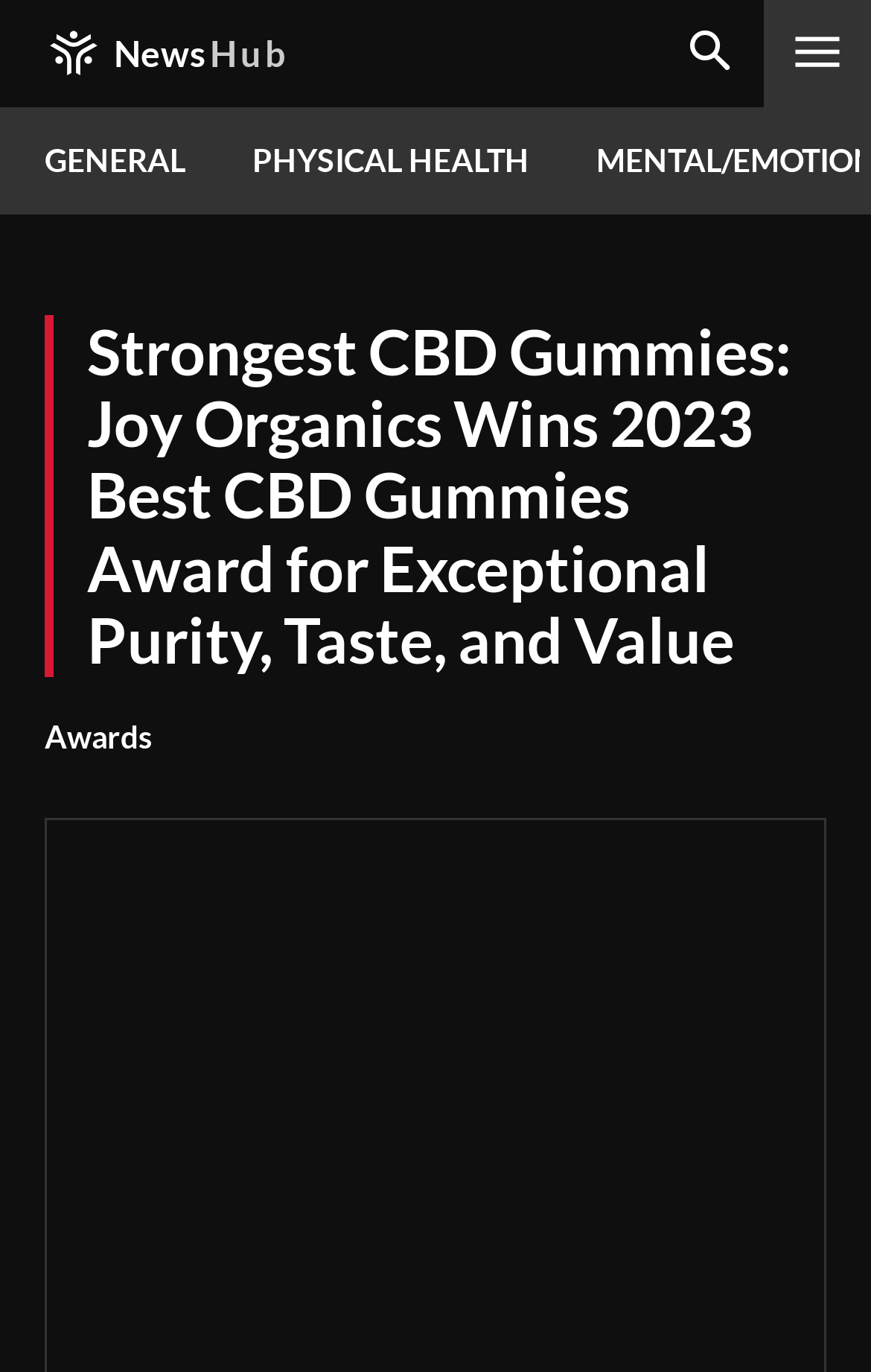What is the name of the award mentioned in the article?
Based on the visual details in the image, please answer the question thoroughly.

The heading element with text 'Strongest CBD Gummies: Joy Organics Wins 2023 Best CBD Gummies Award for Exceptional Purity, Taste, and Value' indicates that the article is about Joy Organics winning an award, specifically the 'Best CBD Gummies Award'.